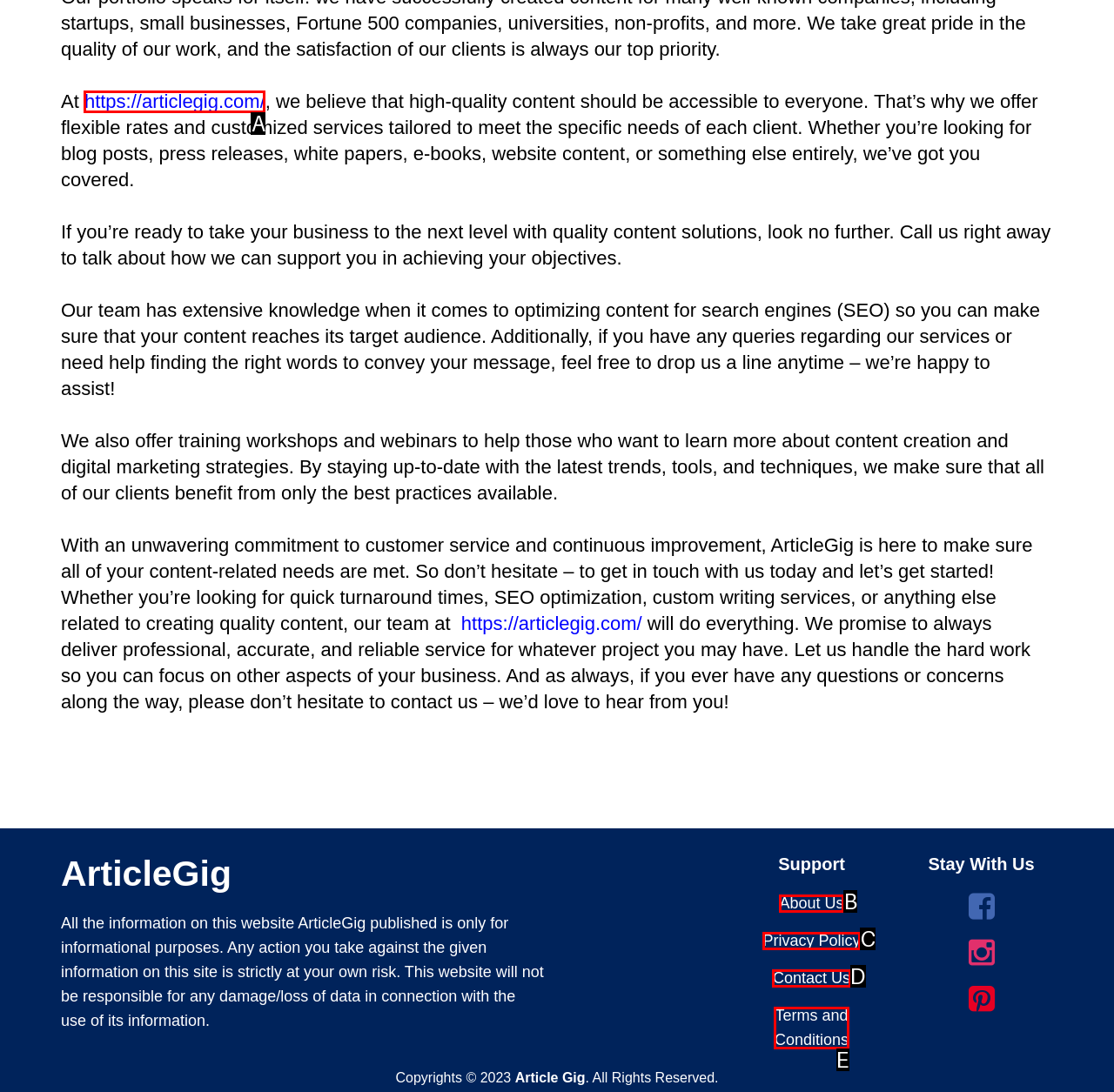Which lettered option matches the following description: Terms and Conditions
Provide the letter of the matching option directly.

E